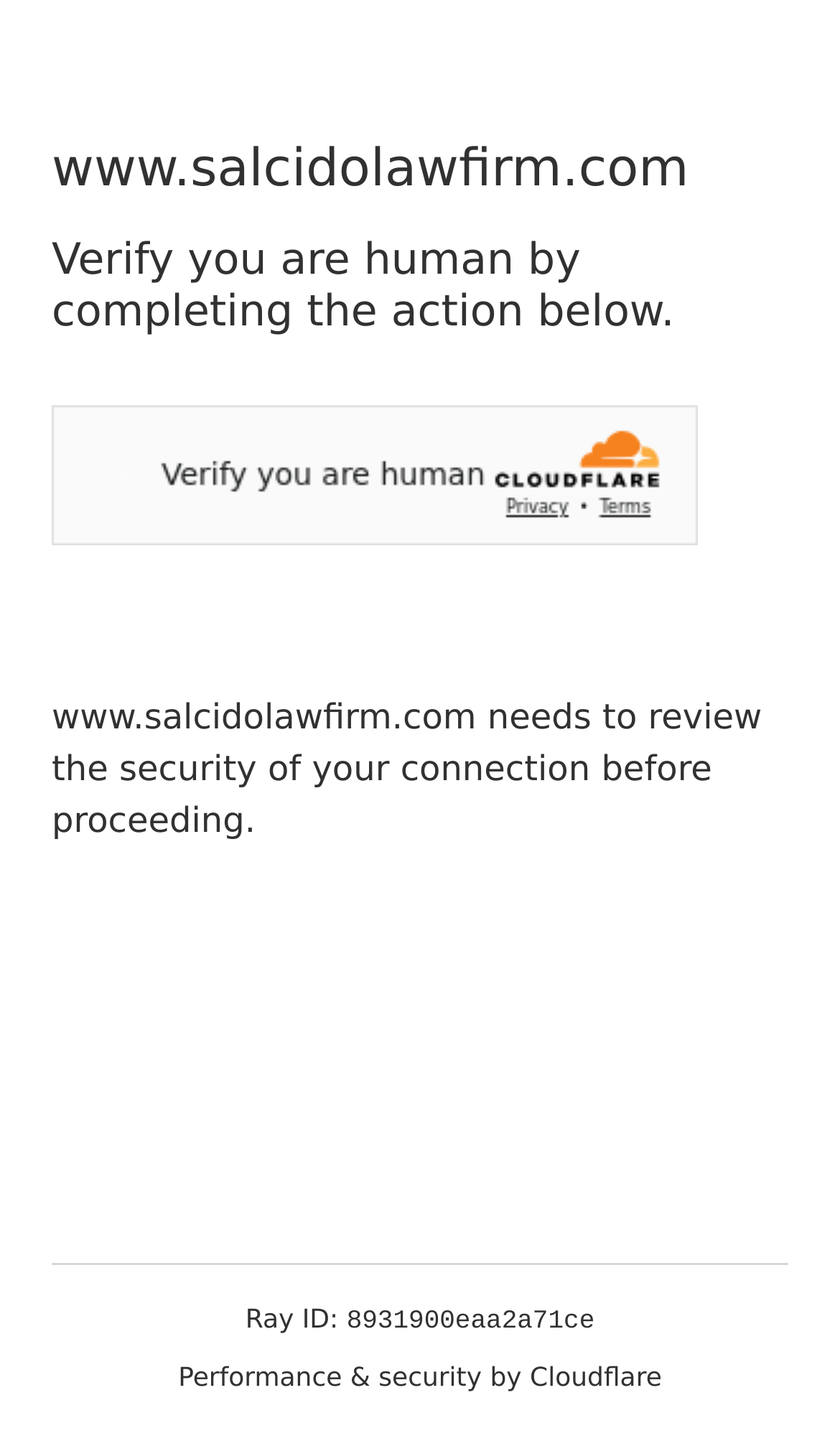Write an elaborate caption that captures the essence of the webpage.

The webpage appears to be a security verification page. At the top, there is a heading displaying the website's URL, "www.salcidolawfirm.com". Below it, another heading instructs the user to "Verify you are human by completing the action below." 

A security challenge widget, provided by Cloudflare, is positioned below the heading, taking up a significant portion of the page. This widget is likely a CAPTCHA or another type of verification test.

Below the widget, there is a paragraph of text explaining that the website needs to review the security of the user's connection before proceeding. 

At the bottom of the page, there is a section containing technical information, including a "Ray ID" label followed by a unique identifier, "8931900eaa2a71ce". Additionally, there is a statement crediting "Performance & security by Cloudflare" for the webpage's security features.